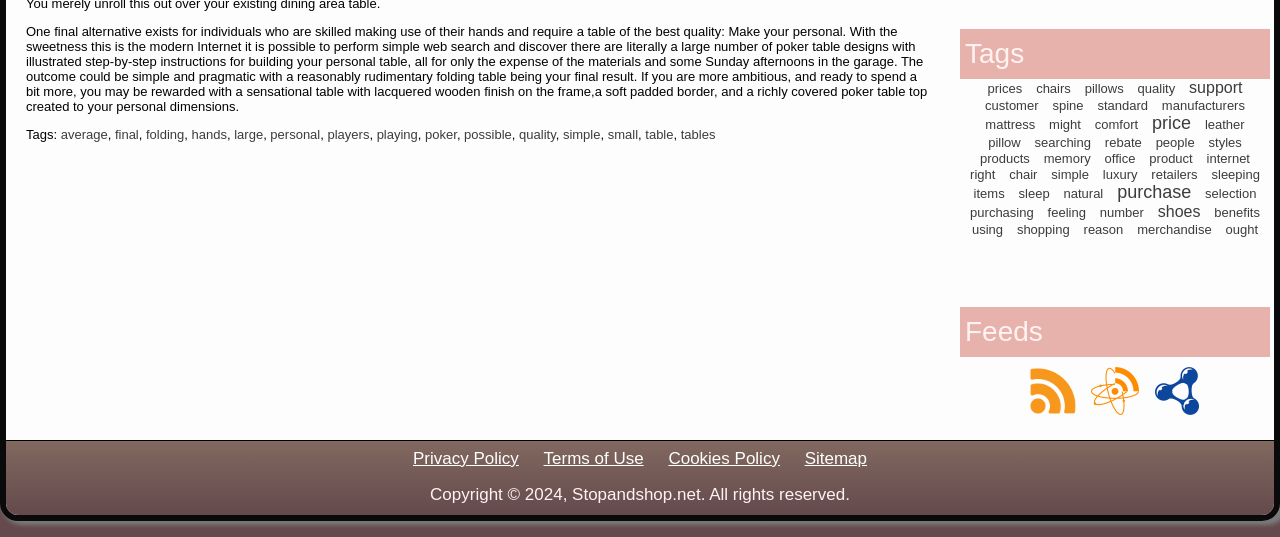Provide the bounding box coordinates for the specified HTML element described in this description: "memory". The coordinates should be four float numbers ranging from 0 to 1, in the format [left, top, right, bottom].

[0.815, 0.281, 0.852, 0.309]